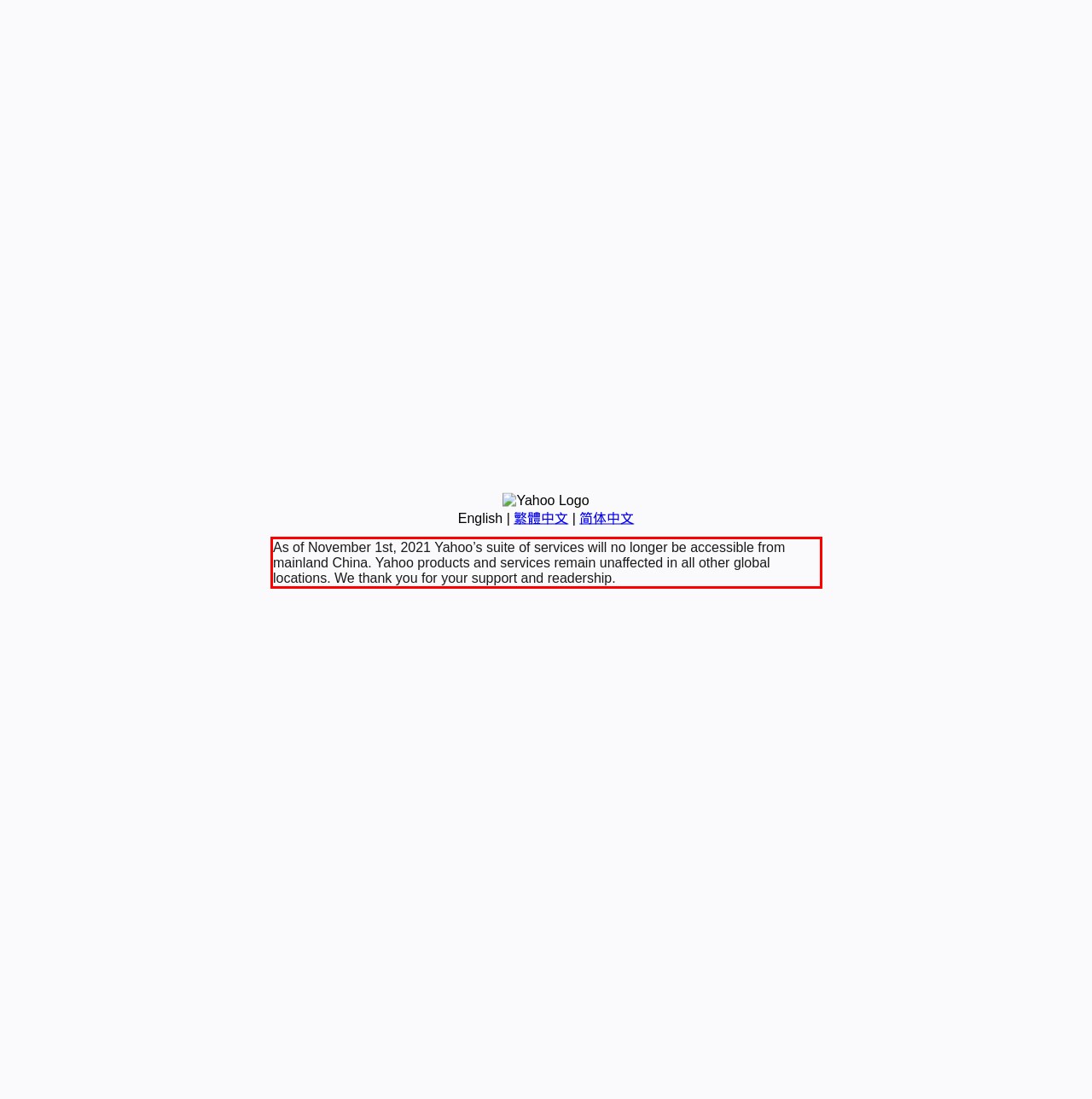Please perform OCR on the text within the red rectangle in the webpage screenshot and return the text content.

As of November 1st, 2021 Yahoo’s suite of services will no longer be accessible from mainland China. Yahoo products and services remain unaffected in all other global locations. We thank you for your support and readership.